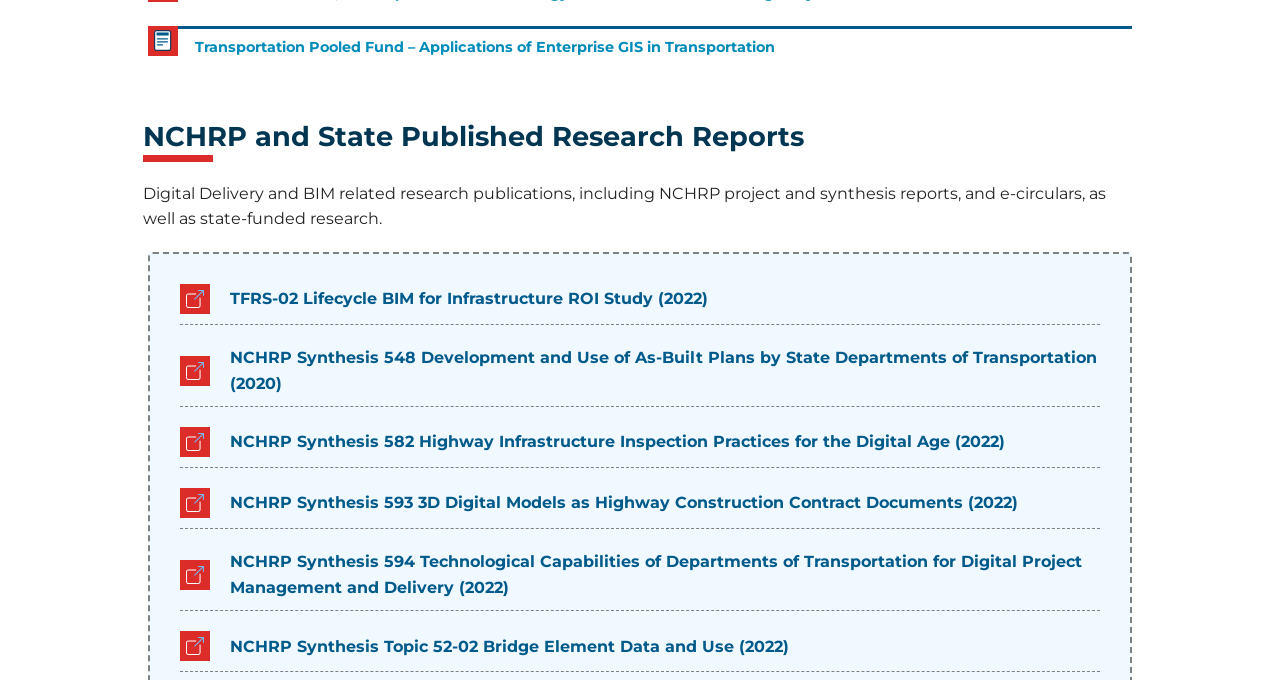Please find the bounding box coordinates of the element that needs to be clicked to perform the following instruction: "Read about Digital Delivery and BIM related research". The bounding box coordinates should be four float numbers between 0 and 1, represented as [left, top, right, bottom].

[0.112, 0.27, 0.864, 0.336]